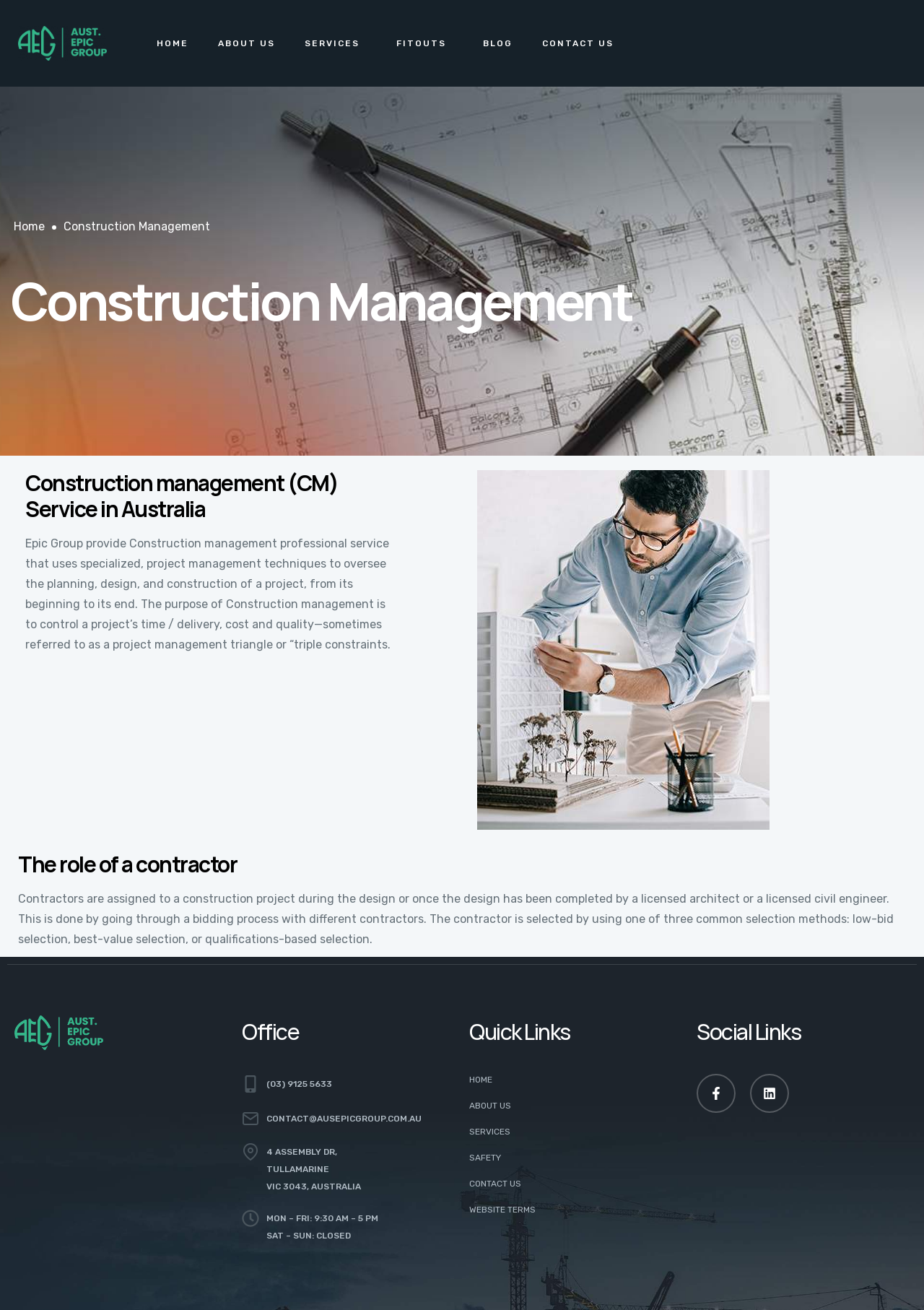Offer a thorough description of the webpage.

The webpage is about Construction Management Services Australia by Aus Epic Group. At the top left corner, there is a site logo, accompanied by a navigation menu with links to HOME, ABOUT US, SERVICES, FITOUTS, BLOG, and CONTACT US. 

Below the navigation menu, there is a large image that spans the entire width of the page, with a description "Comprehensive consulting support from Australian Epic Group". 

On the left side of the page, there are two links, "Home" and "Construction Management", followed by a heading "Construction Management" and a paragraph of text that explains the purpose of construction management. There is also a link to "Epic Group" and an image of an Australian Epic Group Construction Management Team Member.

On the right side of the page, there is a heading "The role of a contractor" and a paragraph of text that explains the role of a contractor in a construction project. 

At the bottom of the page, there is a section with the office address, phone number, and email address. There are also links to social media platforms, including Facebook and LinkedIn. Additionally, there is a section with quick links to HOME, ABOUT US, SERVICES, SAFETY, CONTACT US, and WEBSITE TERMS.